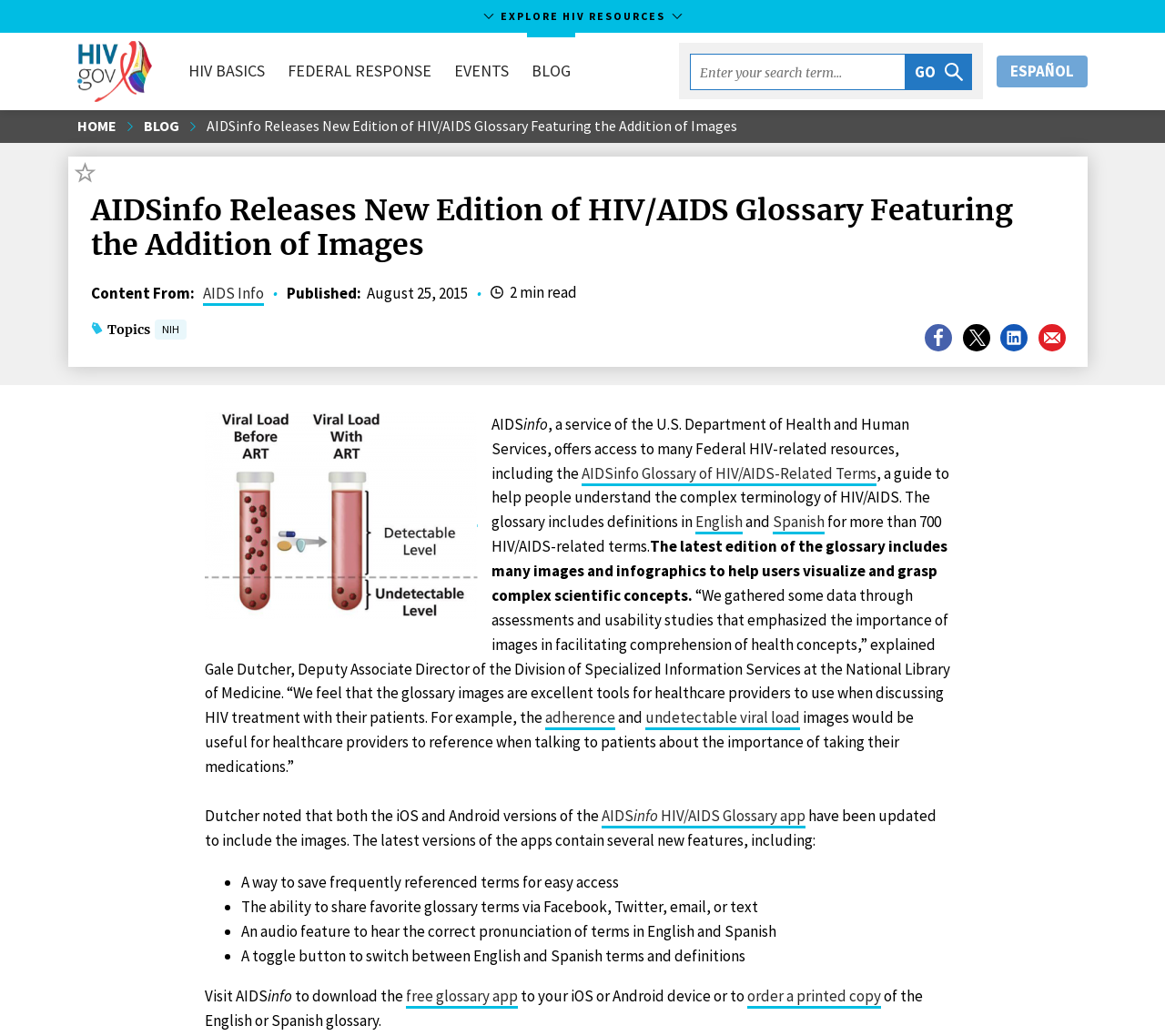Use one word or a short phrase to answer the question provided: 
What is the feature of the glossary app that allows users to hear the correct pronunciation of terms?

Audio feature